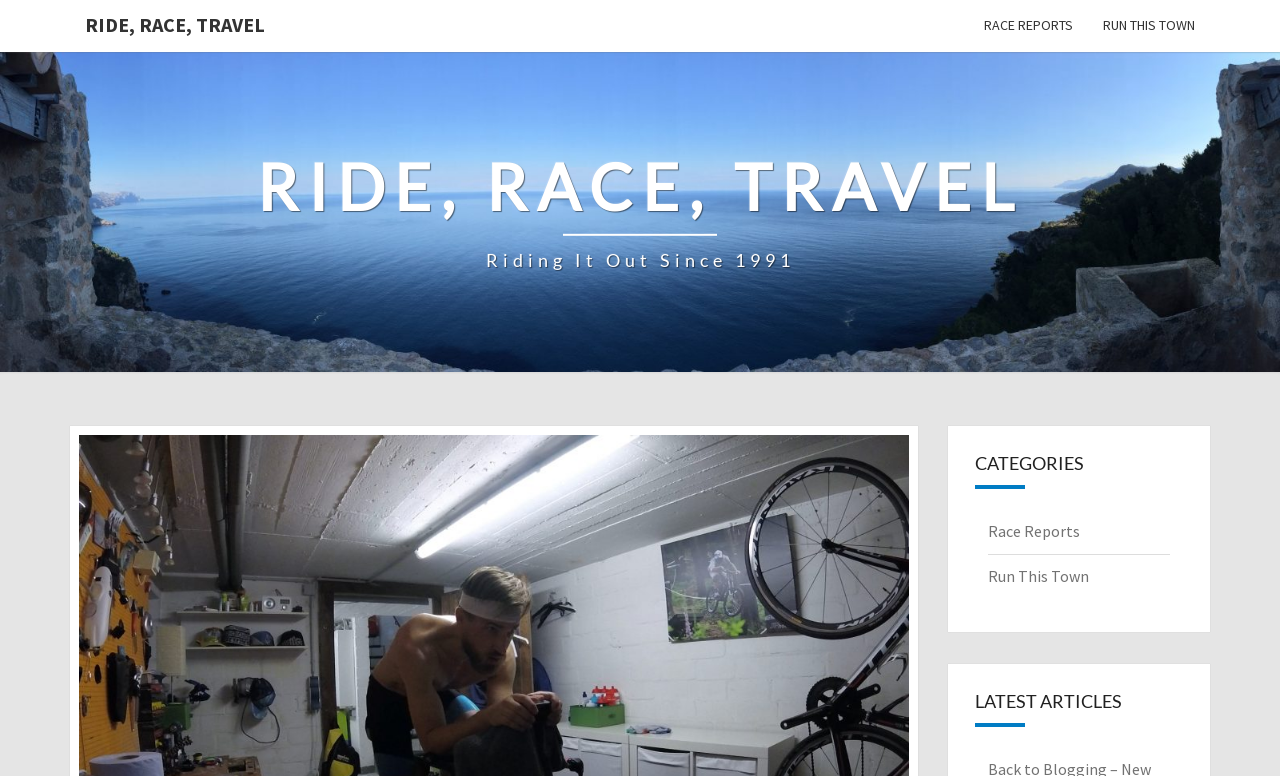Examine the screenshot and answer the question in as much detail as possible: What are the two categories listed on the webpage?

By examining the links and headings on the webpage, I found that the two categories listed are 'Race Reports' and 'Run This Town', which are likely related to biking and racing.